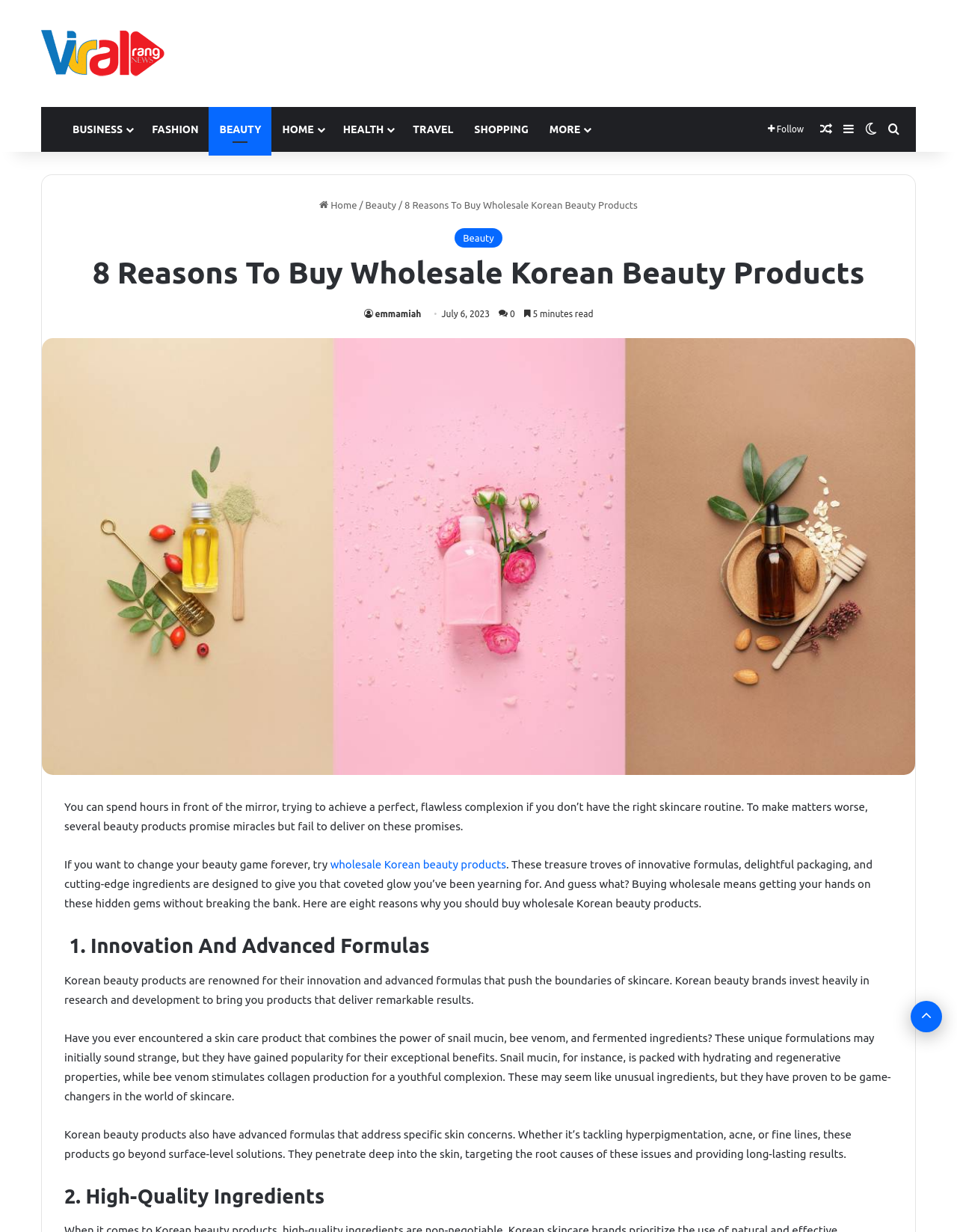What is the website's primary navigation menu?
From the image, respond using a single word or phrase.

BUSINESS, FASHION, BEAUTY, HOME, HEALTH, TRAVEL, SHOPPING, MORE